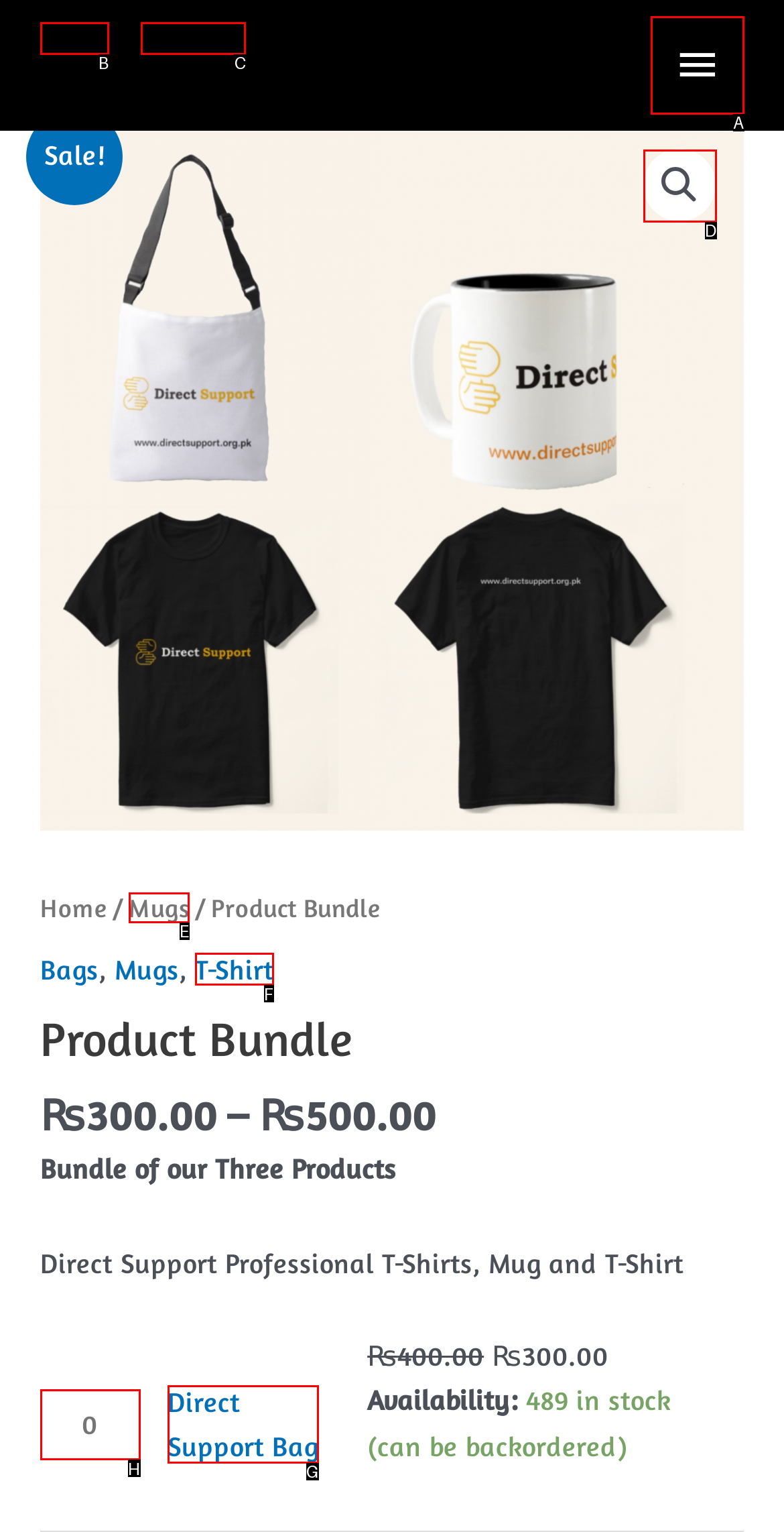Tell me which one HTML element I should click to complete the following task: Search for products Answer with the option's letter from the given choices directly.

D